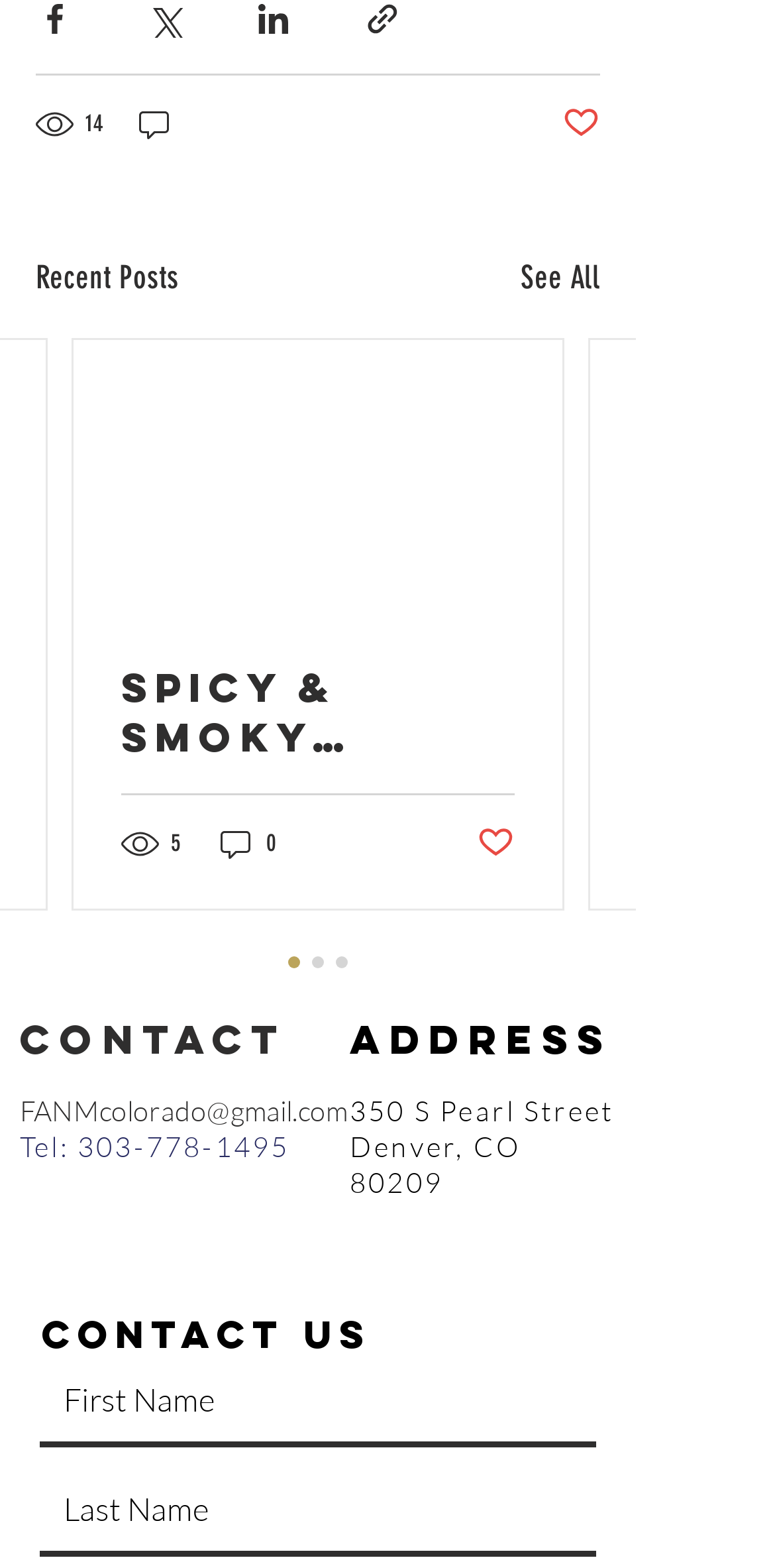Pinpoint the bounding box coordinates of the clickable element to carry out the following instruction: "Fill in the first name."

[0.051, 0.866, 0.769, 0.924]